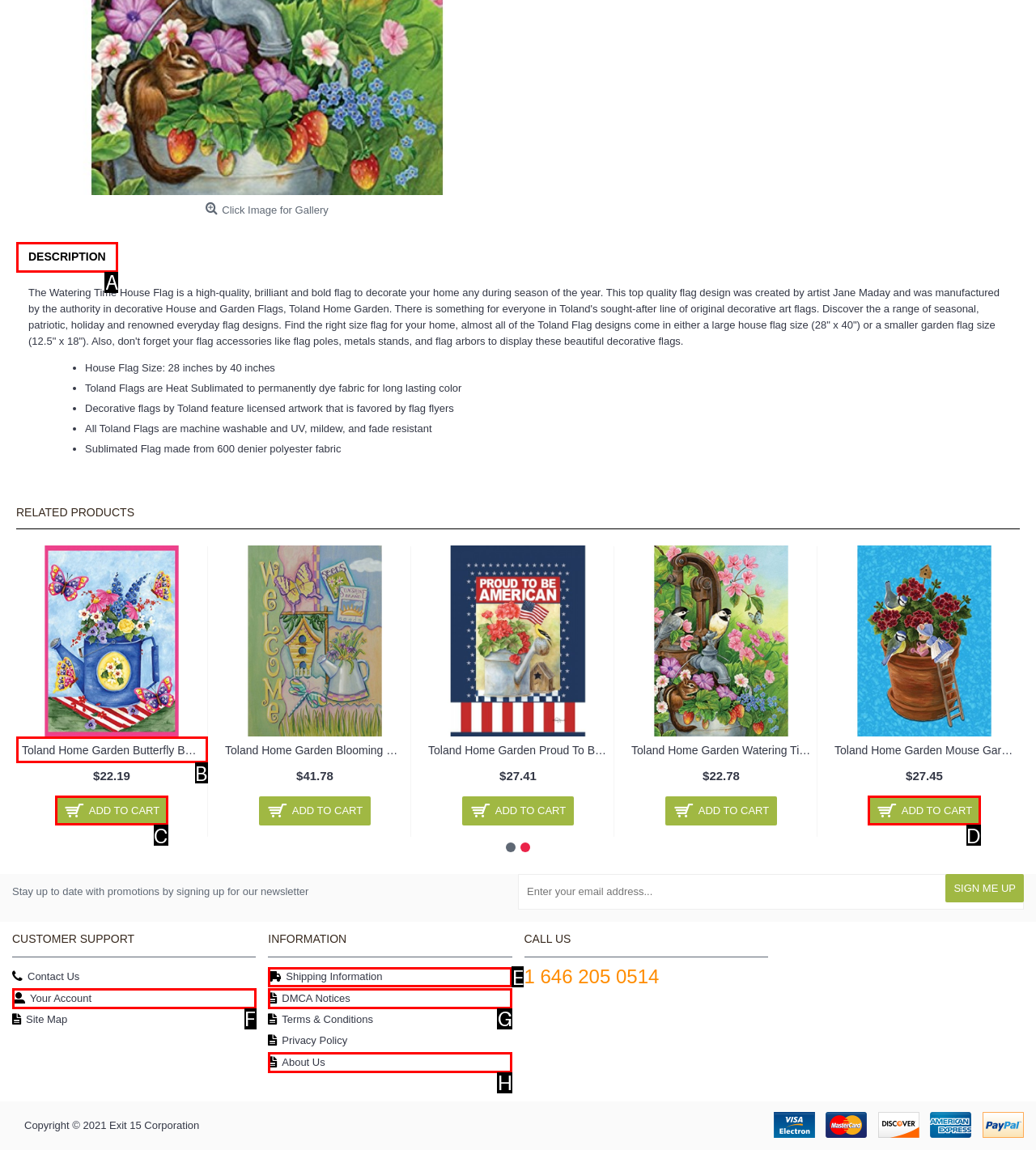Identify the HTML element that corresponds to the description: Agree Provide the letter of the matching option directly from the choices.

None